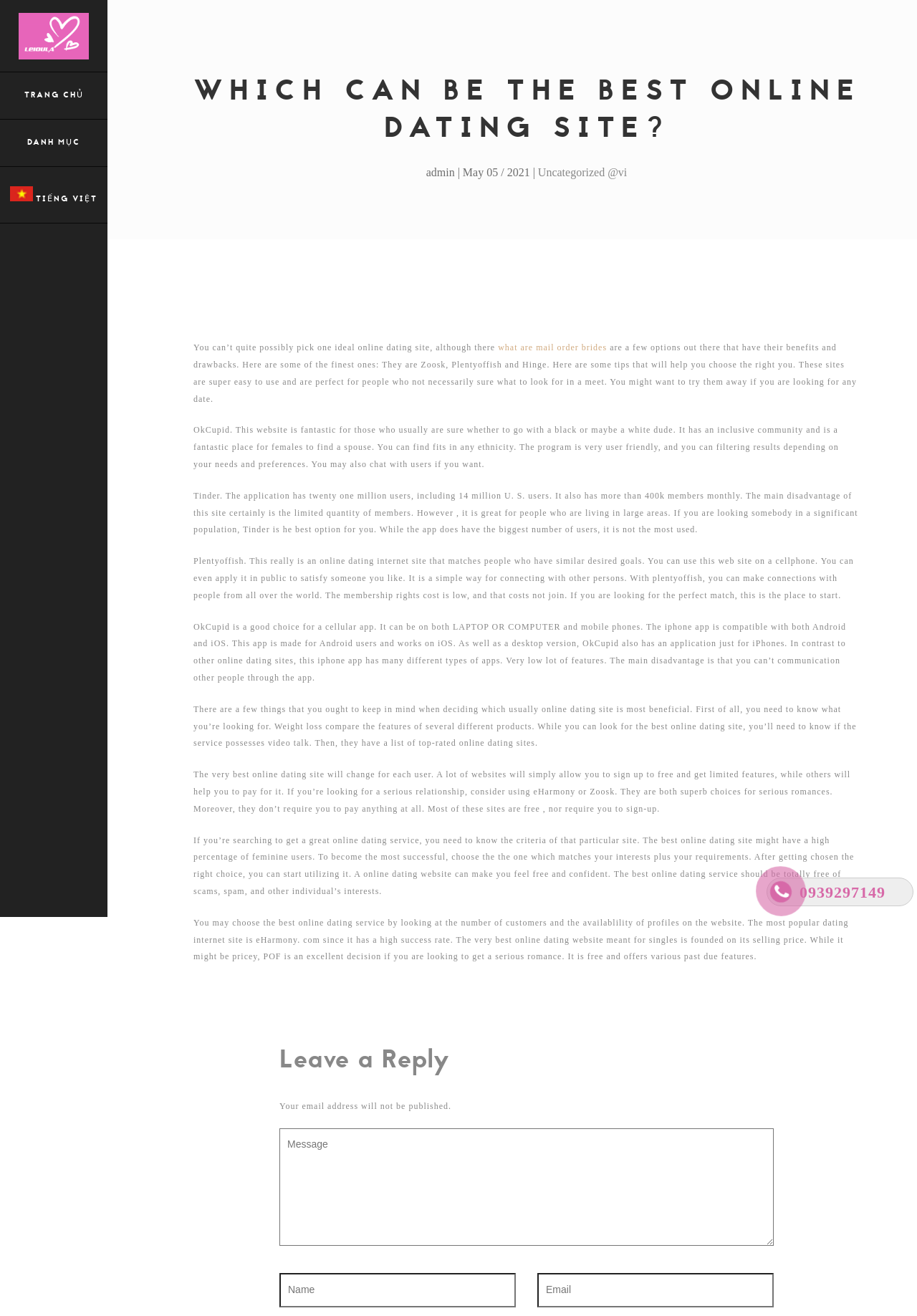Given the following UI element description: "parent_node: Email name="email" placeholder="Email"", find the bounding box coordinates in the webpage screenshot.

[0.586, 0.967, 0.844, 0.994]